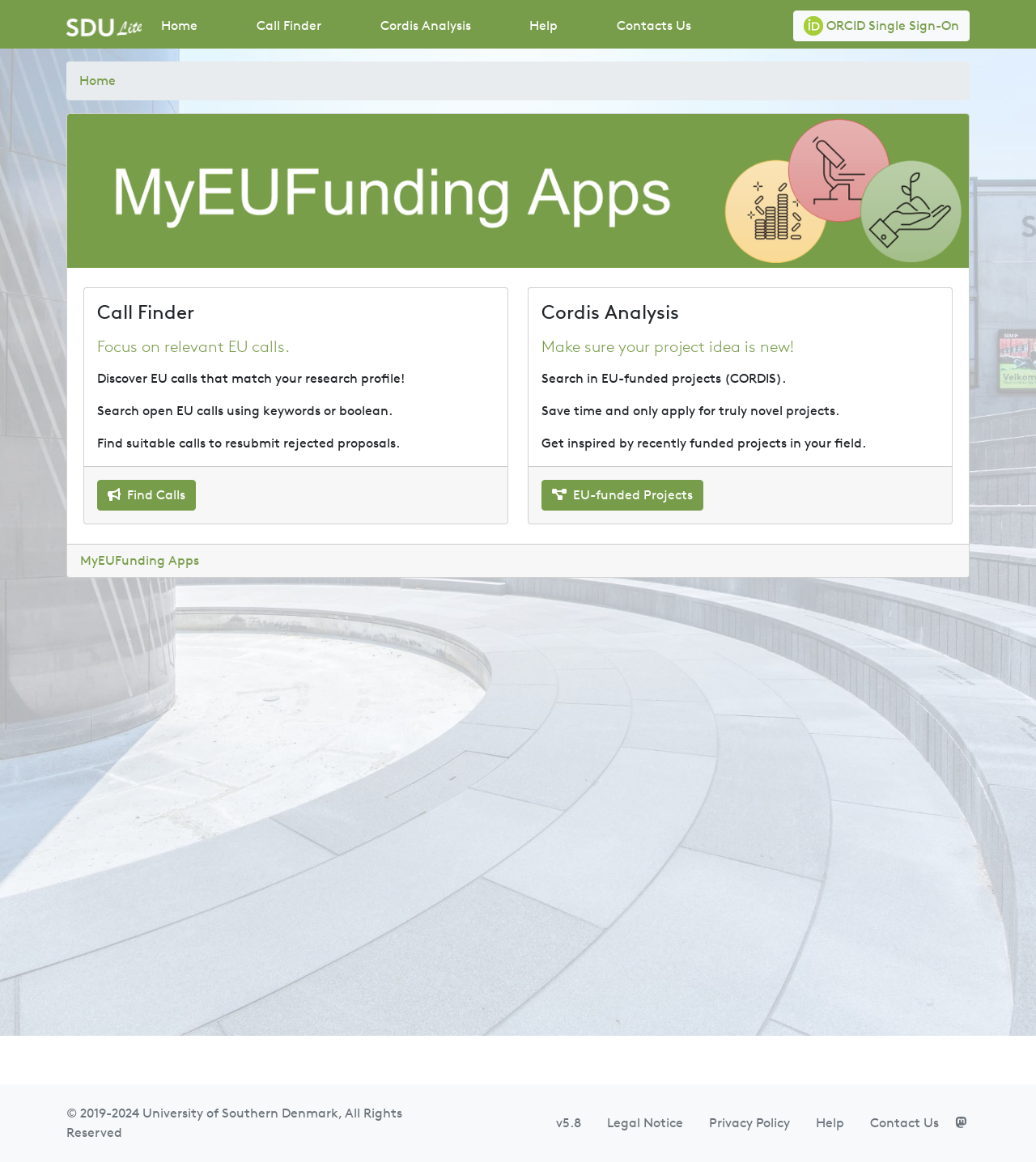Give a one-word or short-phrase answer to the following question: 
What is the copyright year range?

2019-2024